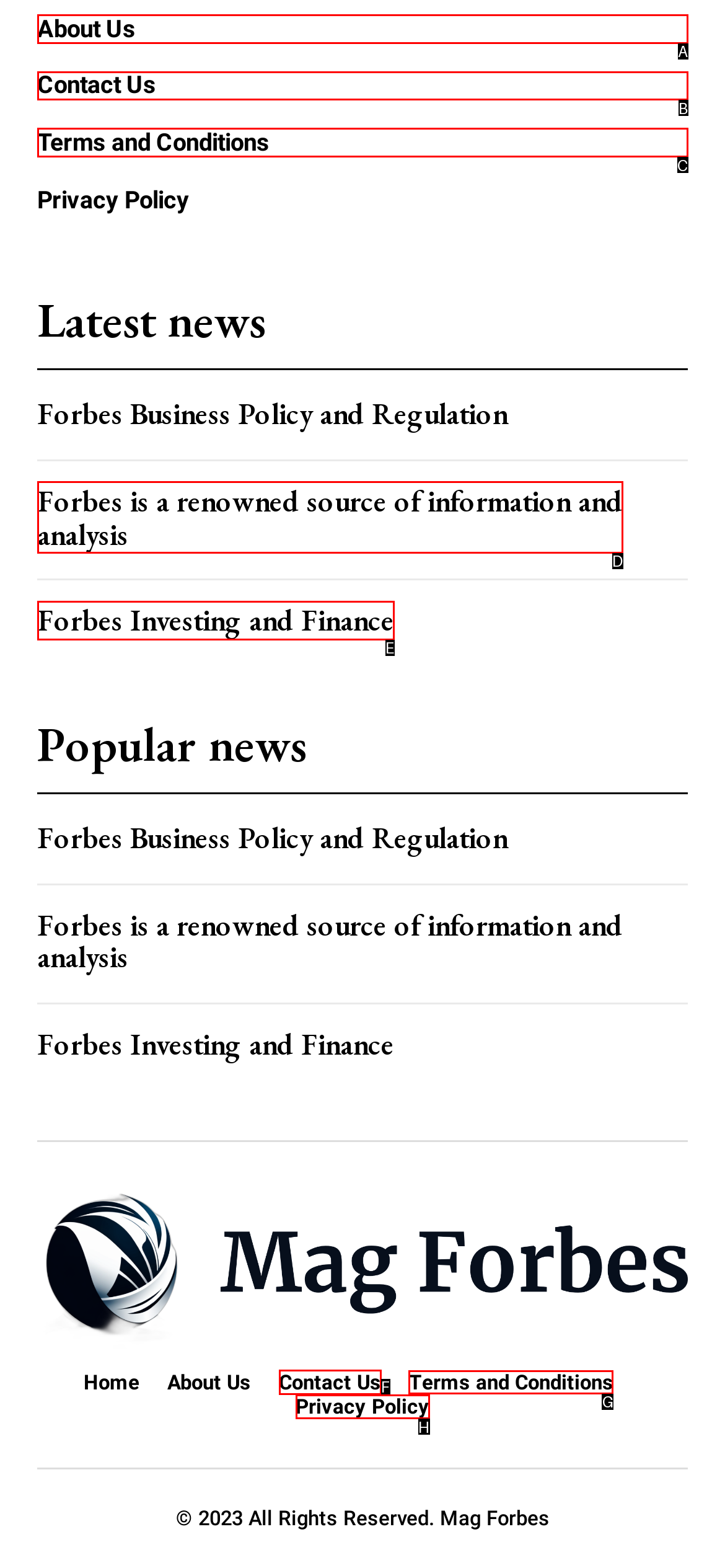Tell me which one HTML element I should click to complete the following task: view Terms and Conditions Answer with the option's letter from the given choices directly.

G